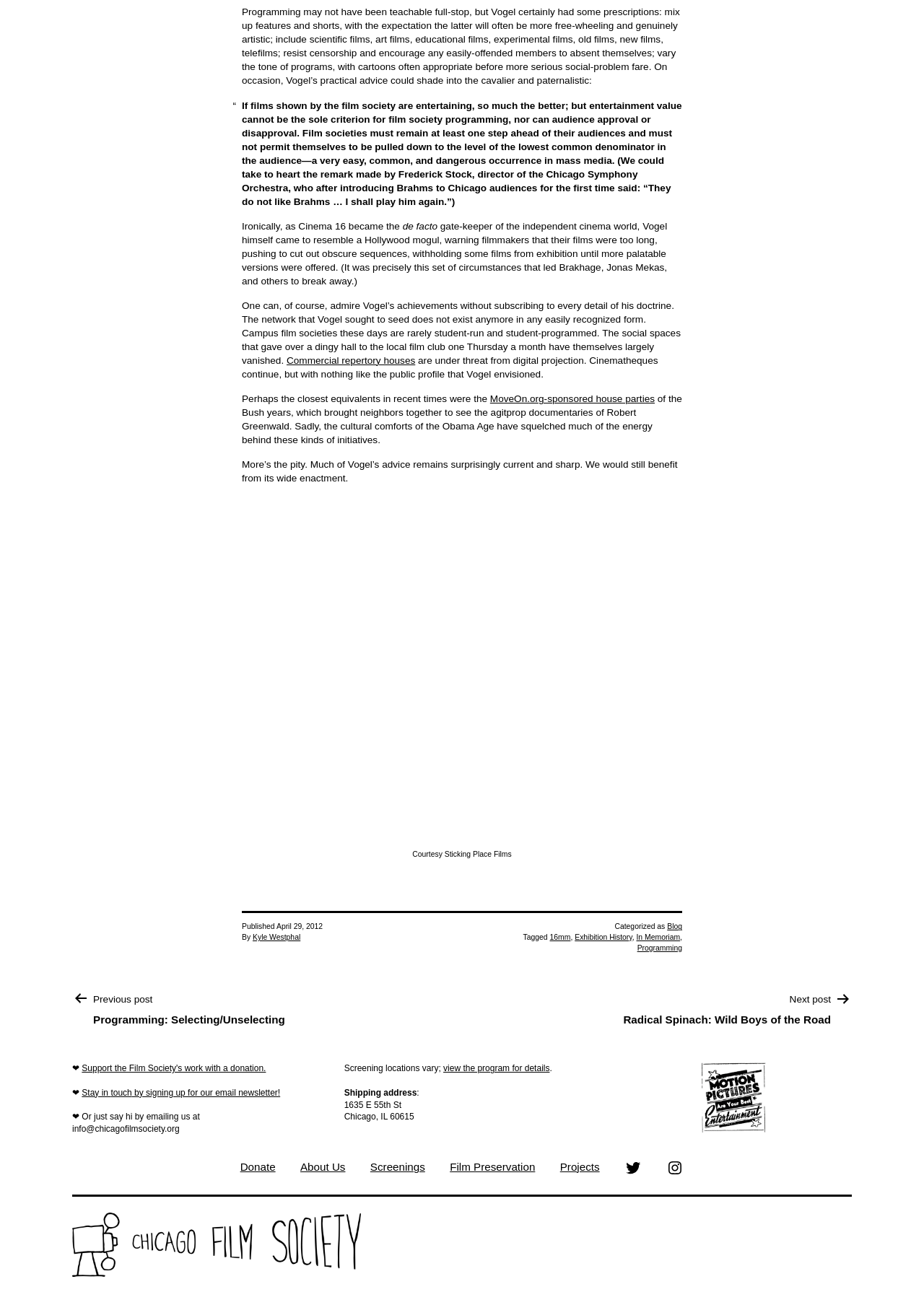Refer to the image and offer a detailed explanation in response to the question: What is the date of publication of the article?

I found the date of publication by looking at the footer section of the webpage, where it says 'Published April 29, 2012'.